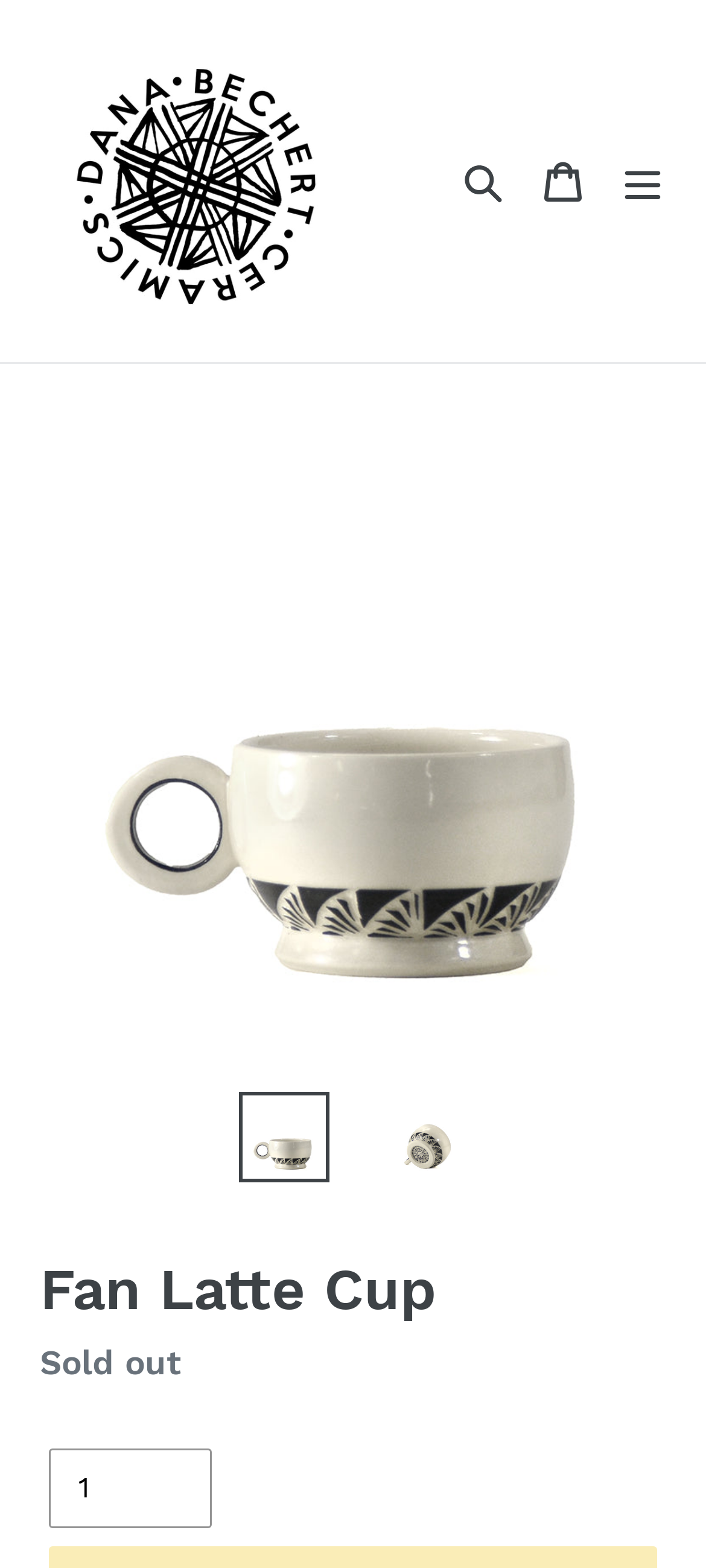Generate the text content of the main heading of the webpage.

Fan Latte Cup